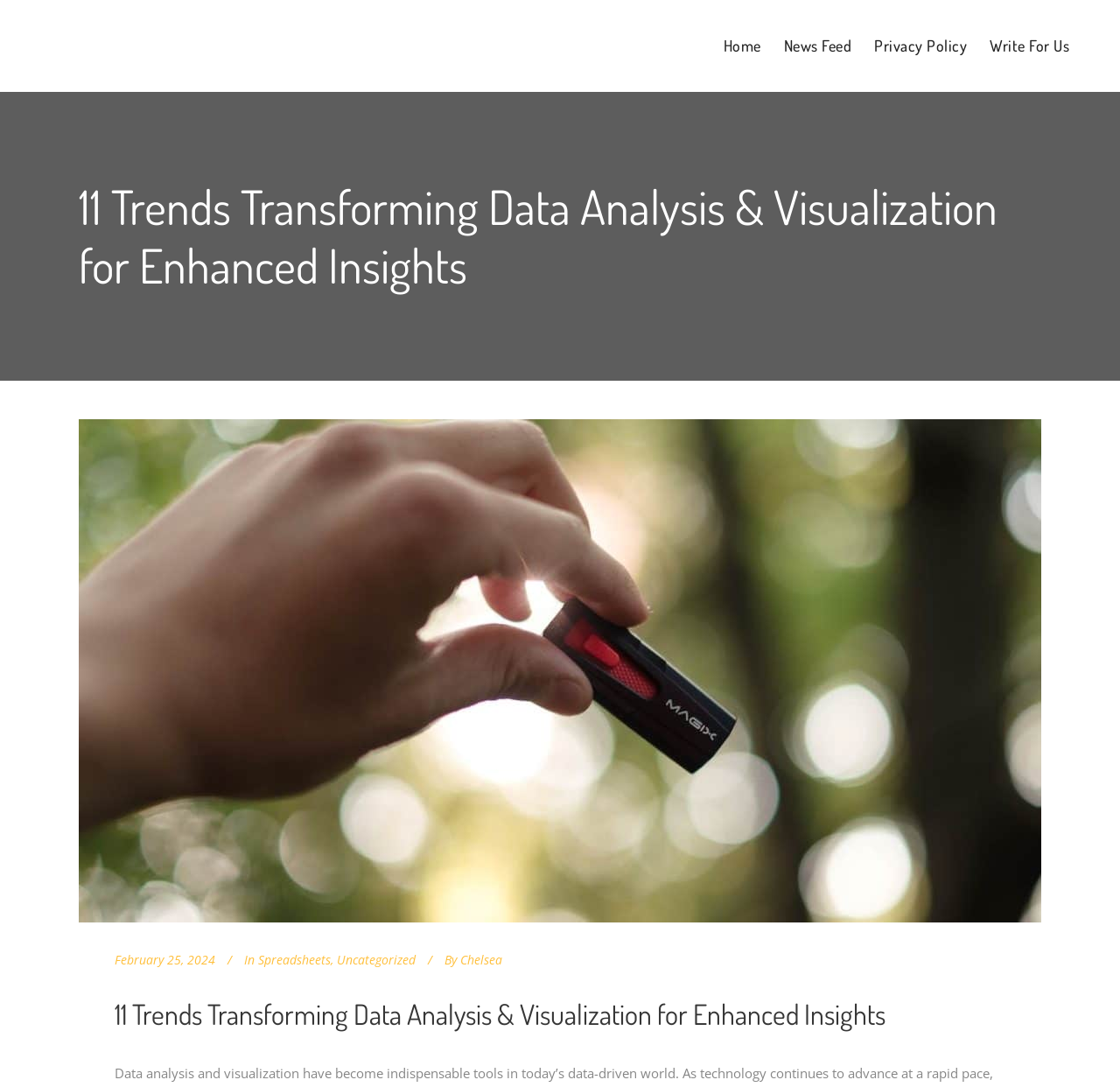Give a short answer to this question using one word or a phrase:
How many links are in the top navigation bar?

4